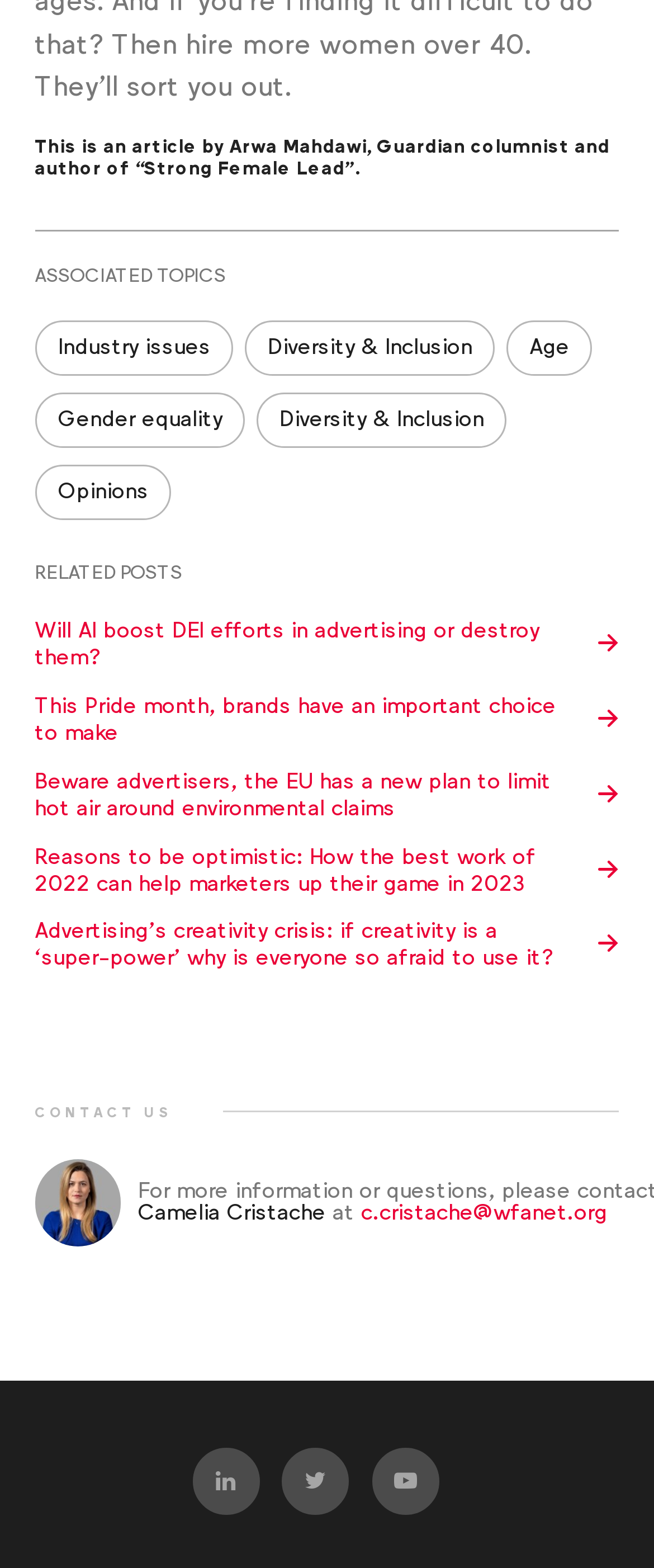Determine the bounding box coordinates of the clickable element to complete this instruction: "View related post about AI and DEI efforts". Provide the coordinates in the format of four float numbers between 0 and 1, [left, top, right, bottom].

[0.053, 0.394, 0.947, 0.428]